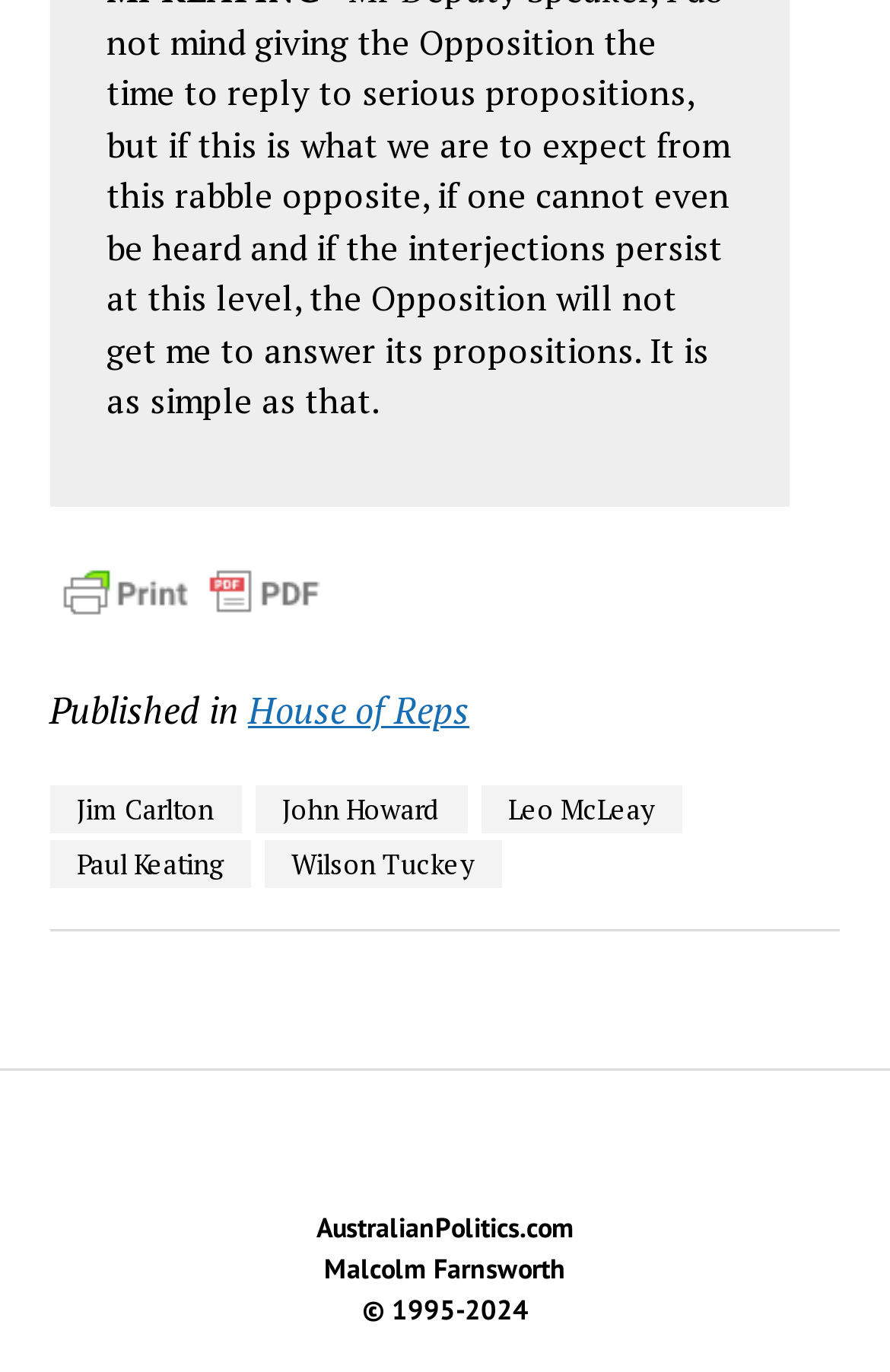Who is the author of the website?
Based on the visual details in the image, please answer the question thoroughly.

The author's name, Malcolm Farnsworth, is displayed at the bottom of the webpage, suggesting that he is the creator or owner of the website.